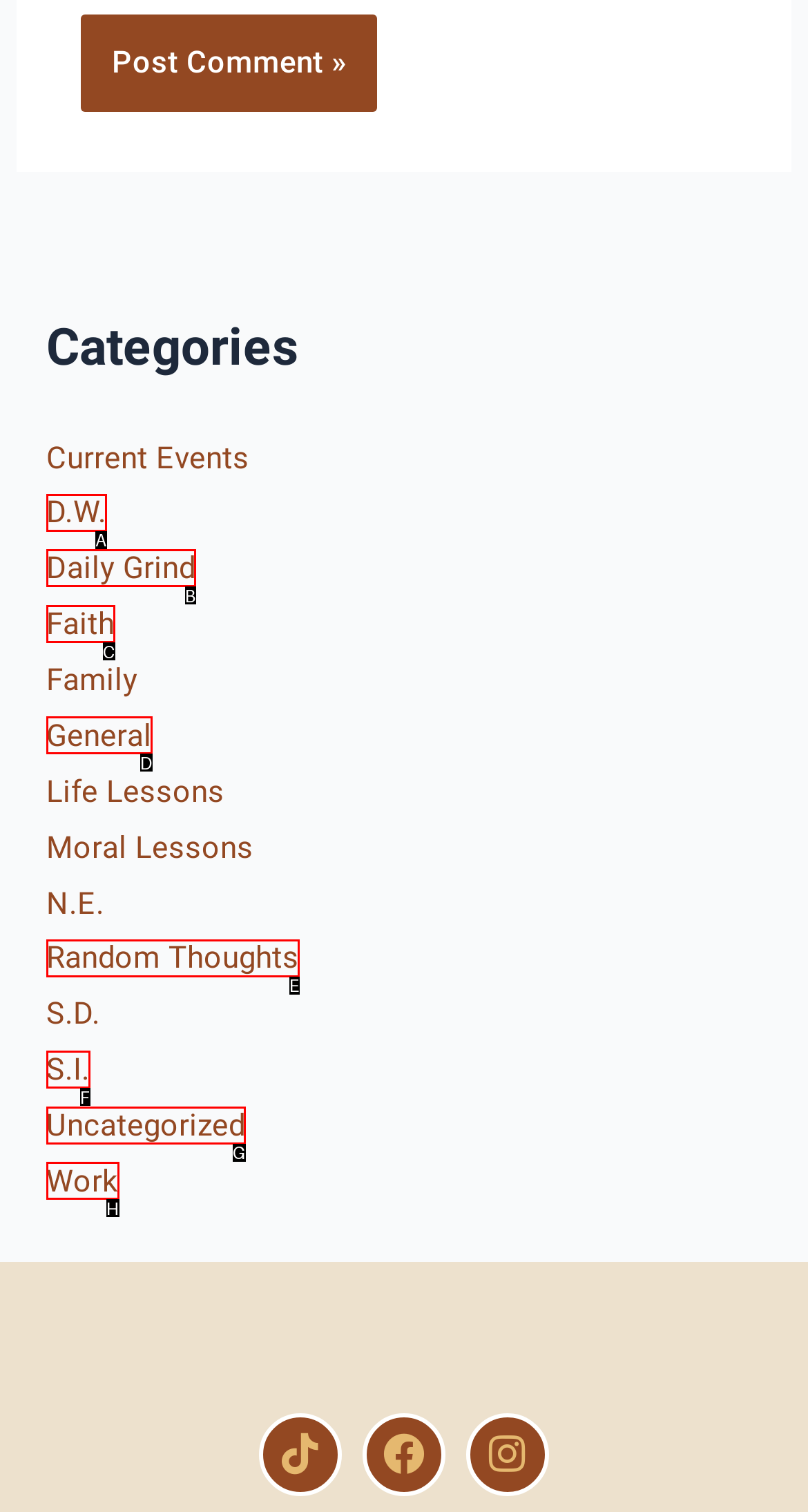Select the HTML element that corresponds to the description: Uncategorized. Reply with the letter of the correct option.

G